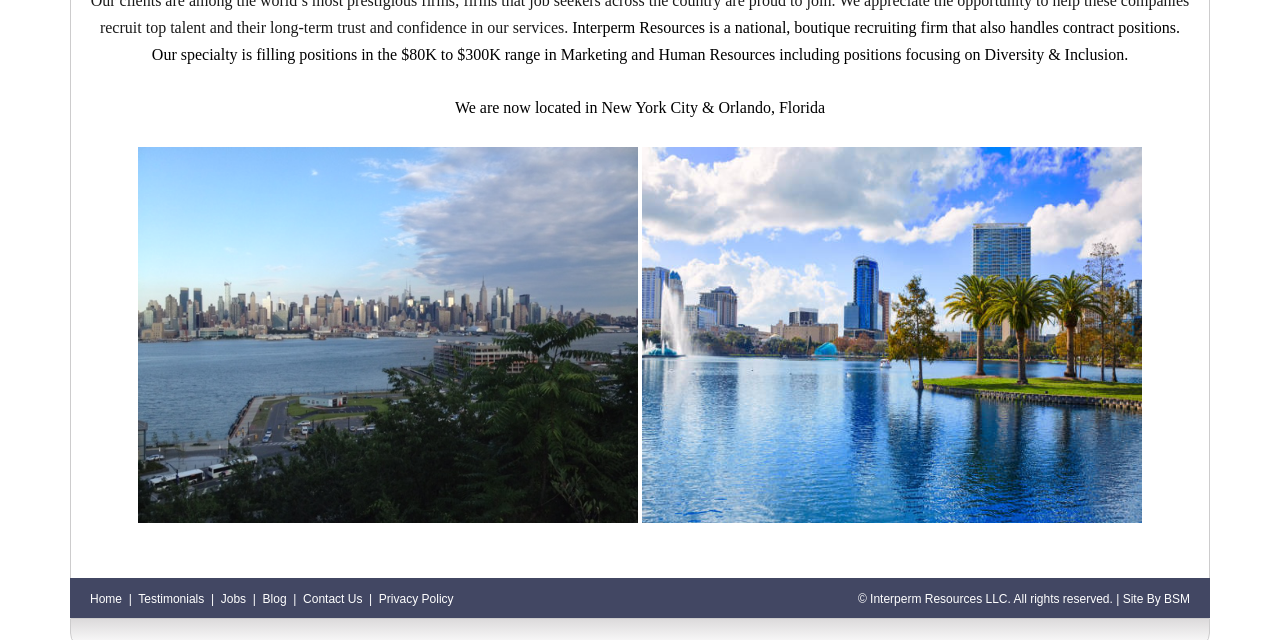Bounding box coordinates are specified in the format (top-left x, top-left y, bottom-right x, bottom-right y). All values are floating point numbers bounded between 0 and 1. Please provide the bounding box coordinate of the region this sentence describes: Privacy Policy

[0.296, 0.926, 0.354, 0.948]